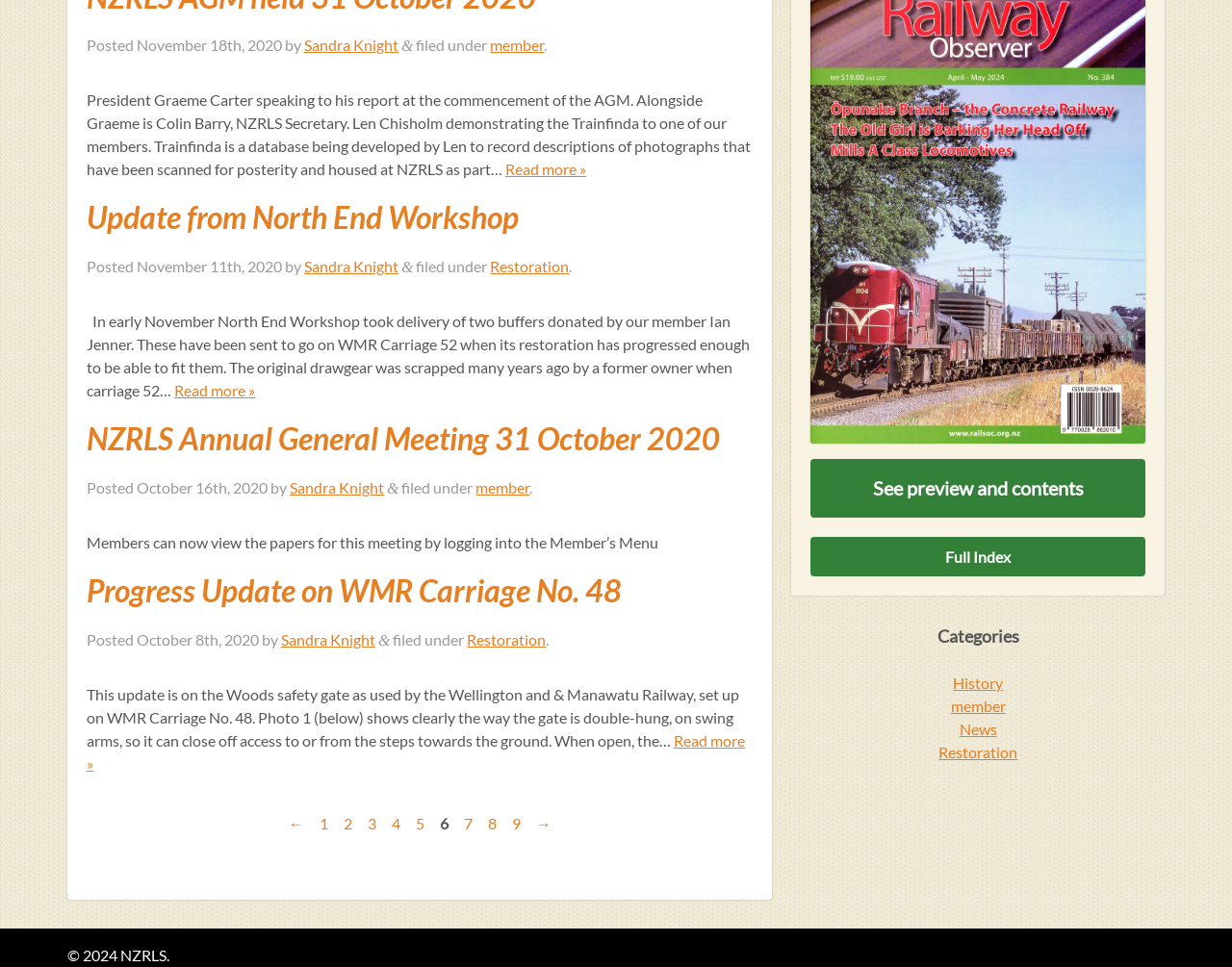Determine the bounding box coordinates of the UI element described below. Use the format (top-left x, top-left y, bottom-right x, bottom-right y) with floating point numbers between 0 and 1: Read more »

[0.141, 0.394, 0.207, 0.413]